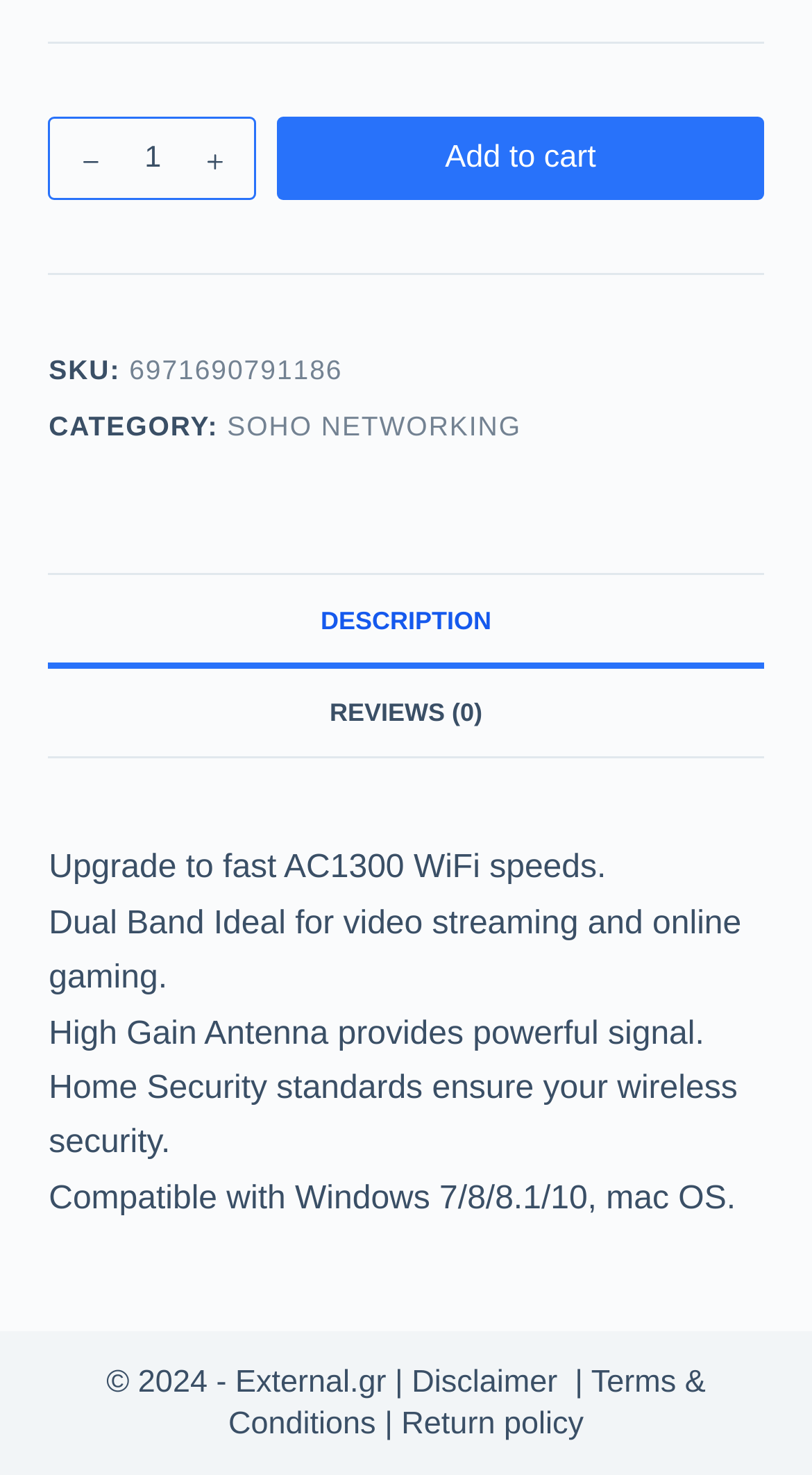Answer the question briefly using a single word or phrase: 
What is the copyright year of the website?

2024